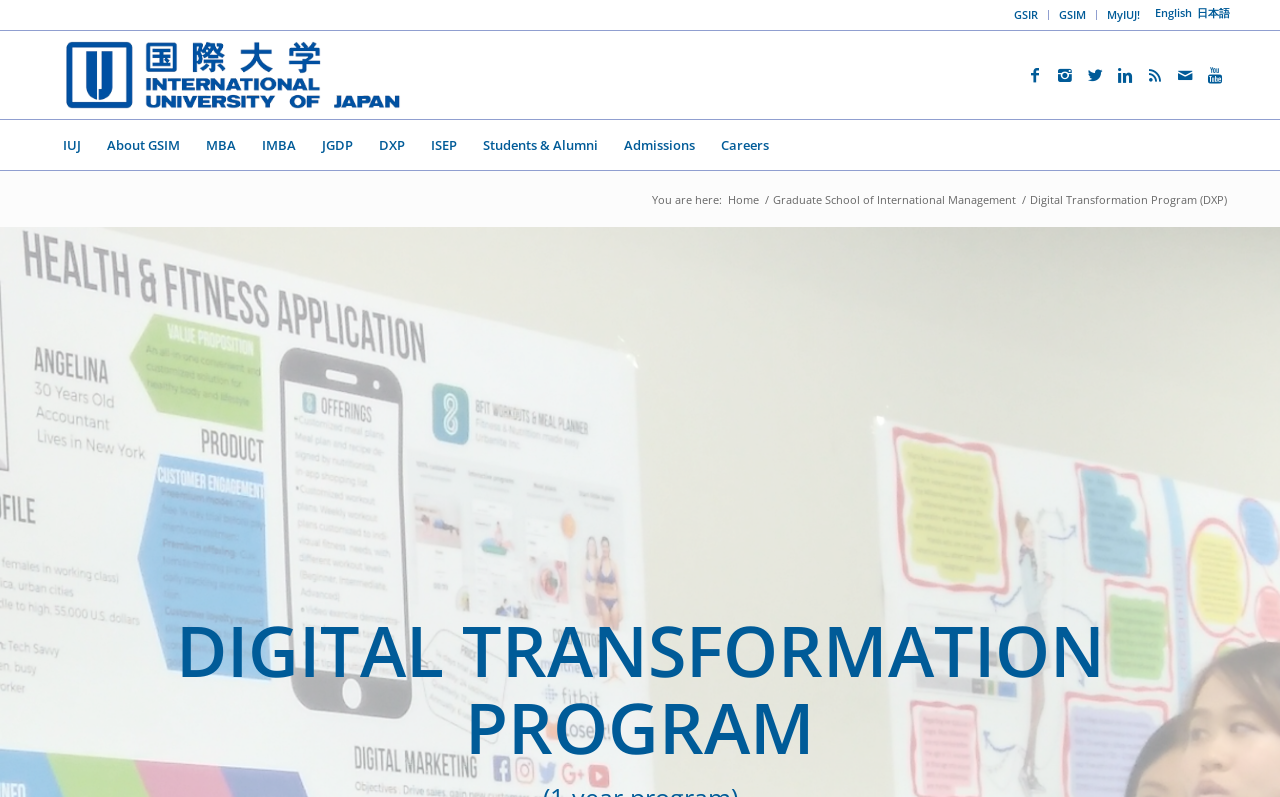Determine the coordinates of the bounding box for the clickable area needed to execute this instruction: "Click GSIM link".

[0.827, 0.0, 0.848, 0.036]